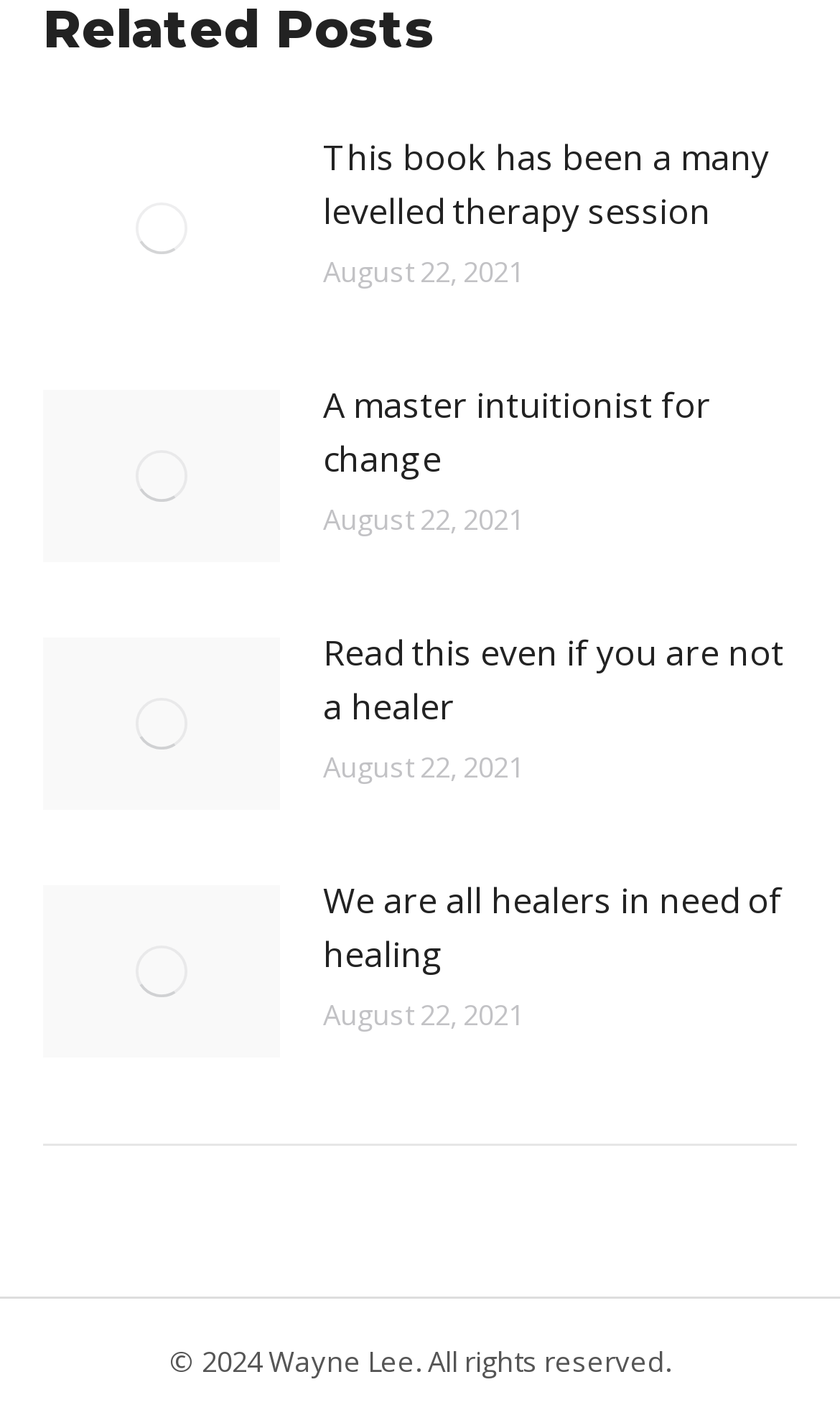Identify the bounding box coordinates for the element you need to click to achieve the following task: "view post image". The coordinates must be four float values ranging from 0 to 1, formatted as [left, top, right, bottom].

[0.051, 0.1, 0.333, 0.222]